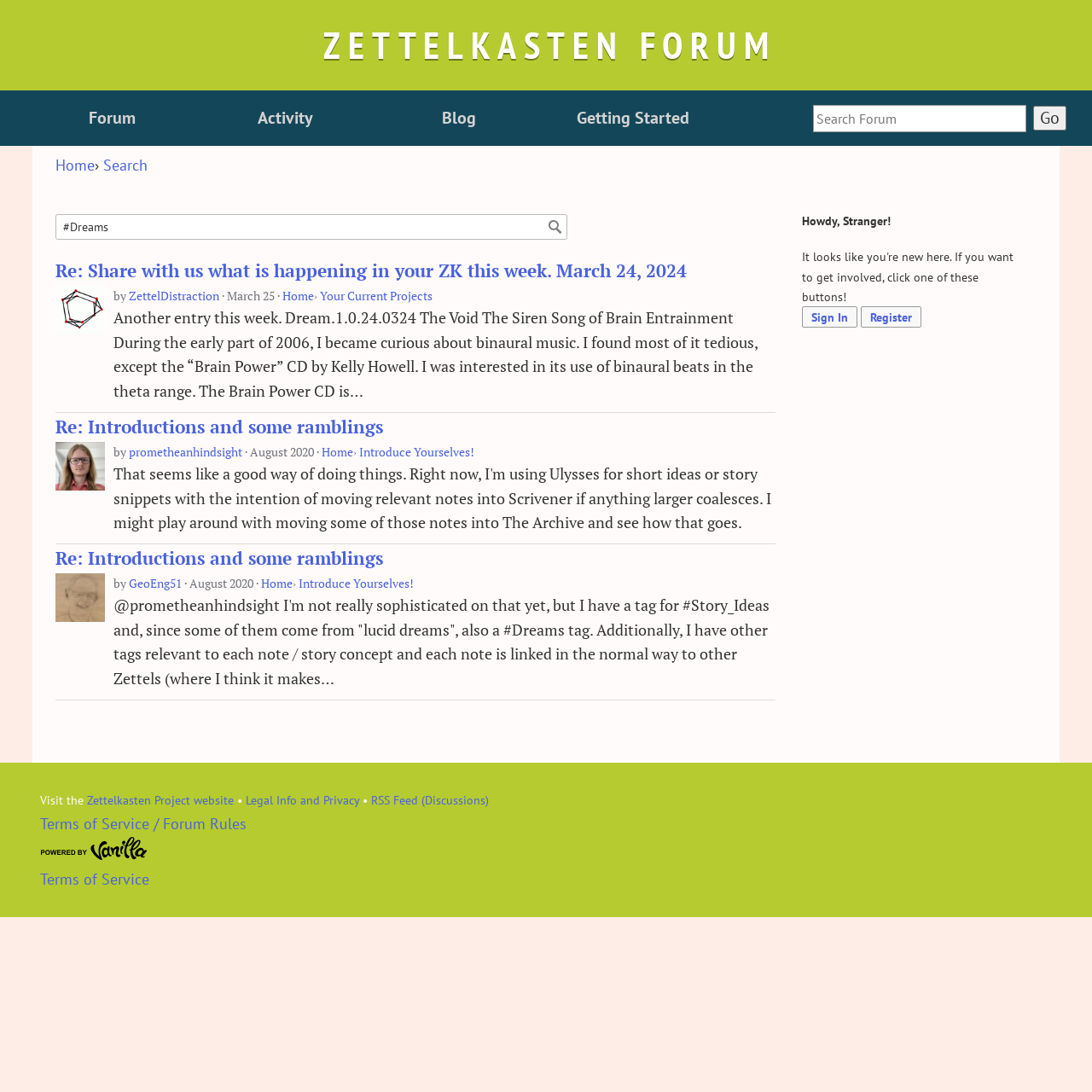Pinpoint the bounding box coordinates of the area that should be clicked to complete the following instruction: "Go to the forum". The coordinates must be given as four float numbers between 0 and 1, i.e., [left, top, right, bottom].

[0.023, 0.082, 0.182, 0.133]